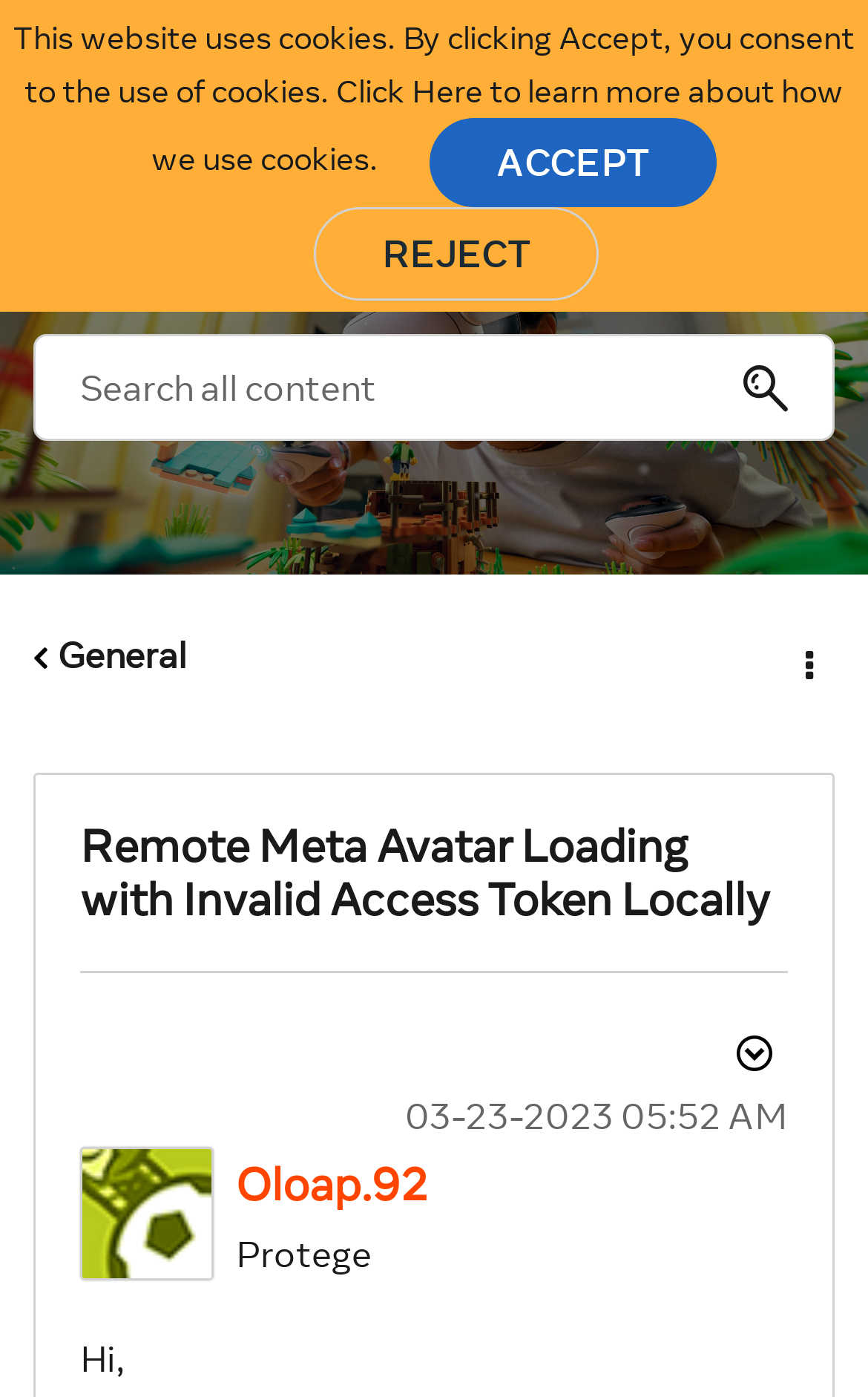Find the bounding box coordinates of the area to click in order to follow the instruction: "Browse".

[0.051, 0.032, 0.154, 0.112]